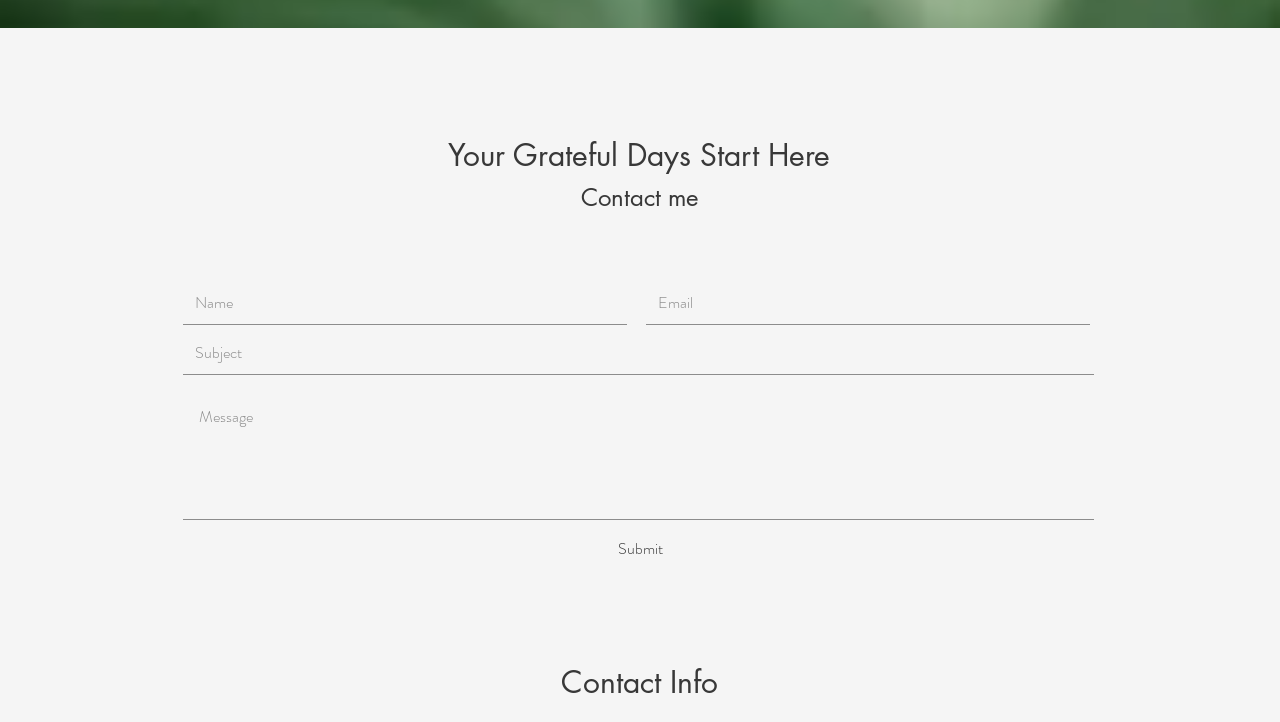What is the function of the 'Submit' button?
Based on the screenshot, respond with a single word or phrase.

To send contact information